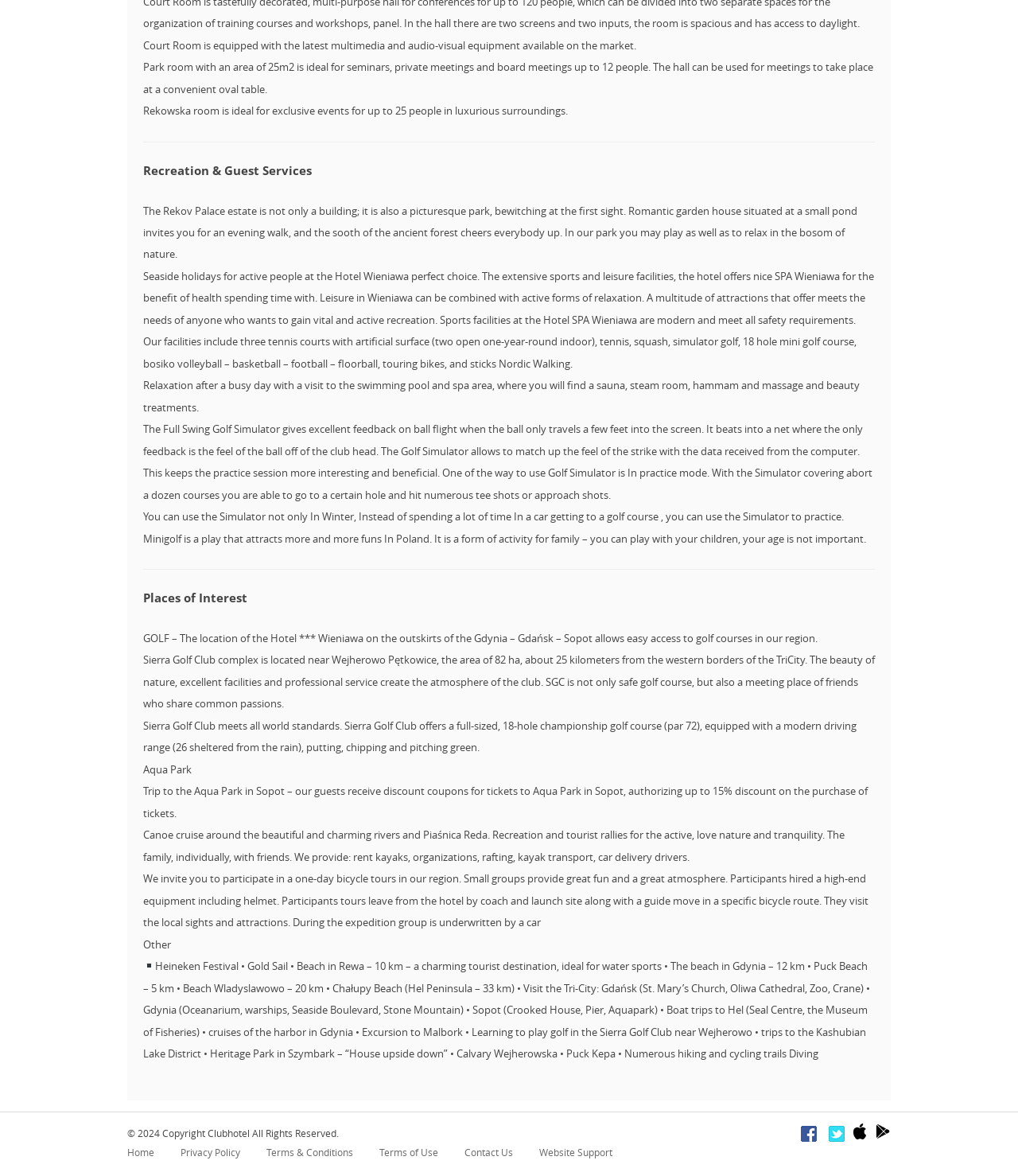Please identify the bounding box coordinates of the clickable region that I should interact with to perform the following instruction: "Contact Us". The coordinates should be expressed as four float numbers between 0 and 1, i.e., [left, top, right, bottom].

[0.456, 0.977, 0.504, 0.988]